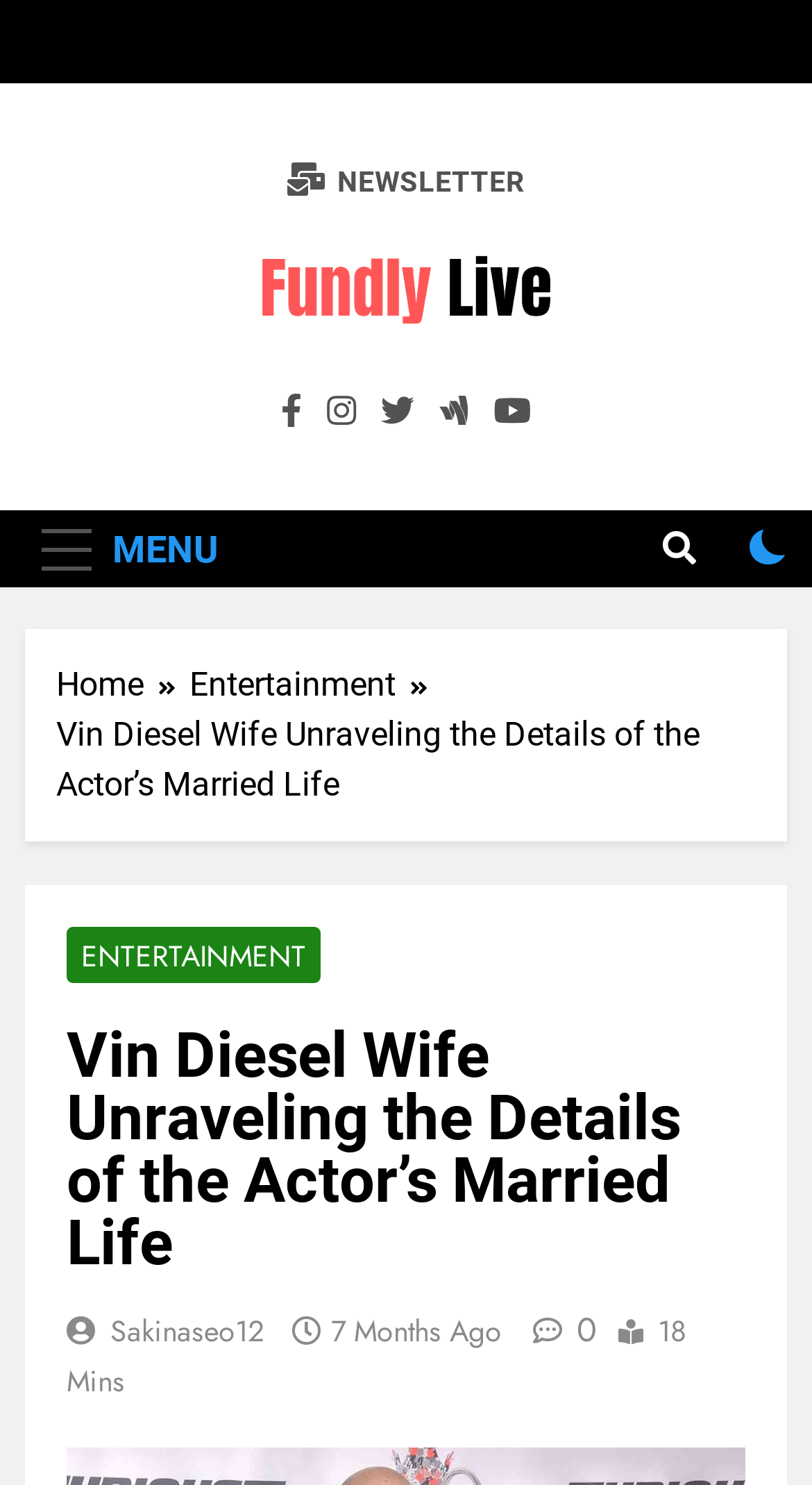Locate the bounding box coordinates of the clickable area needed to fulfill the instruction: "Open the MENU button".

[0.031, 0.345, 0.29, 0.395]